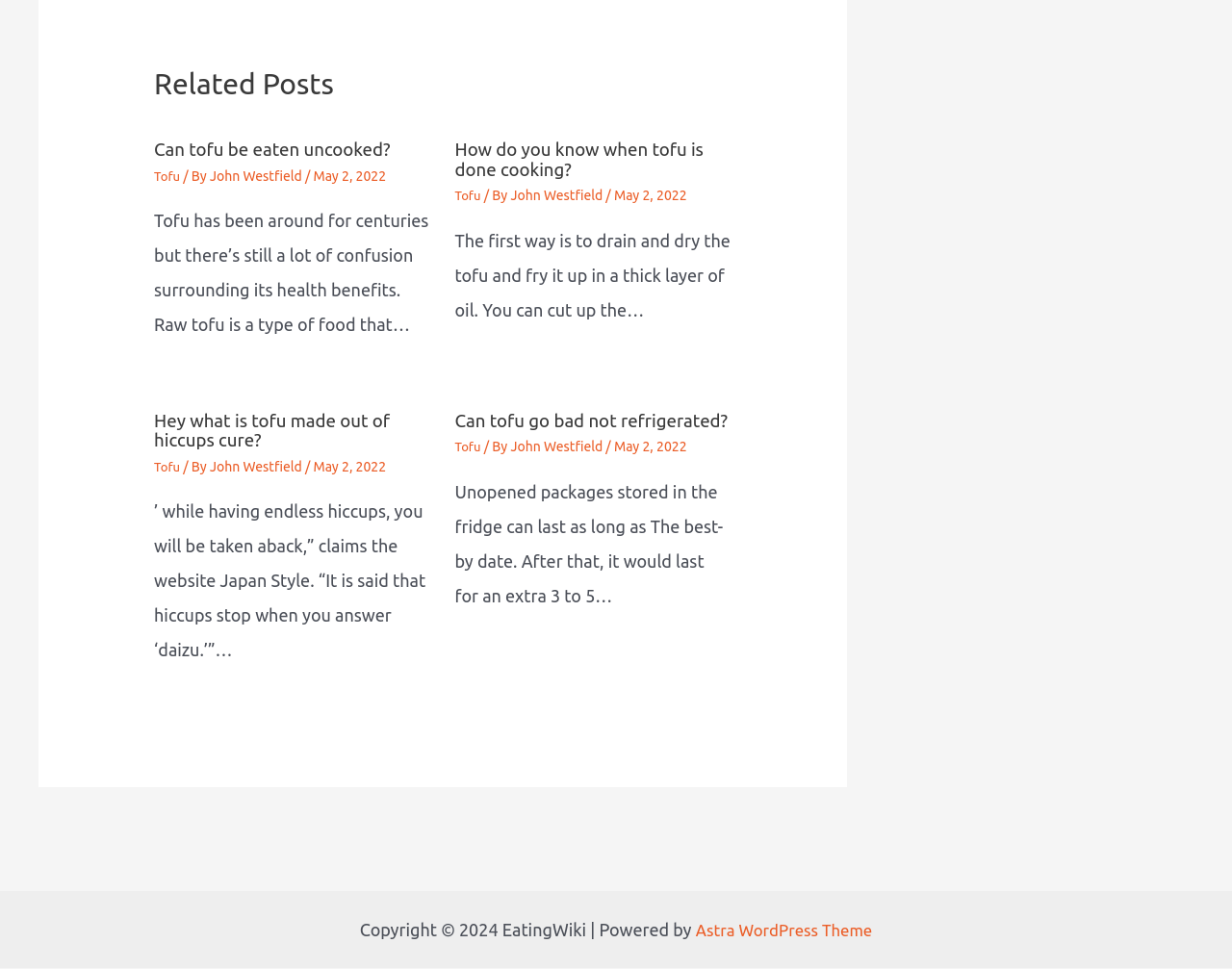Answer the question below using just one word or a short phrase: 
What is the name of this website?

EatingWiki